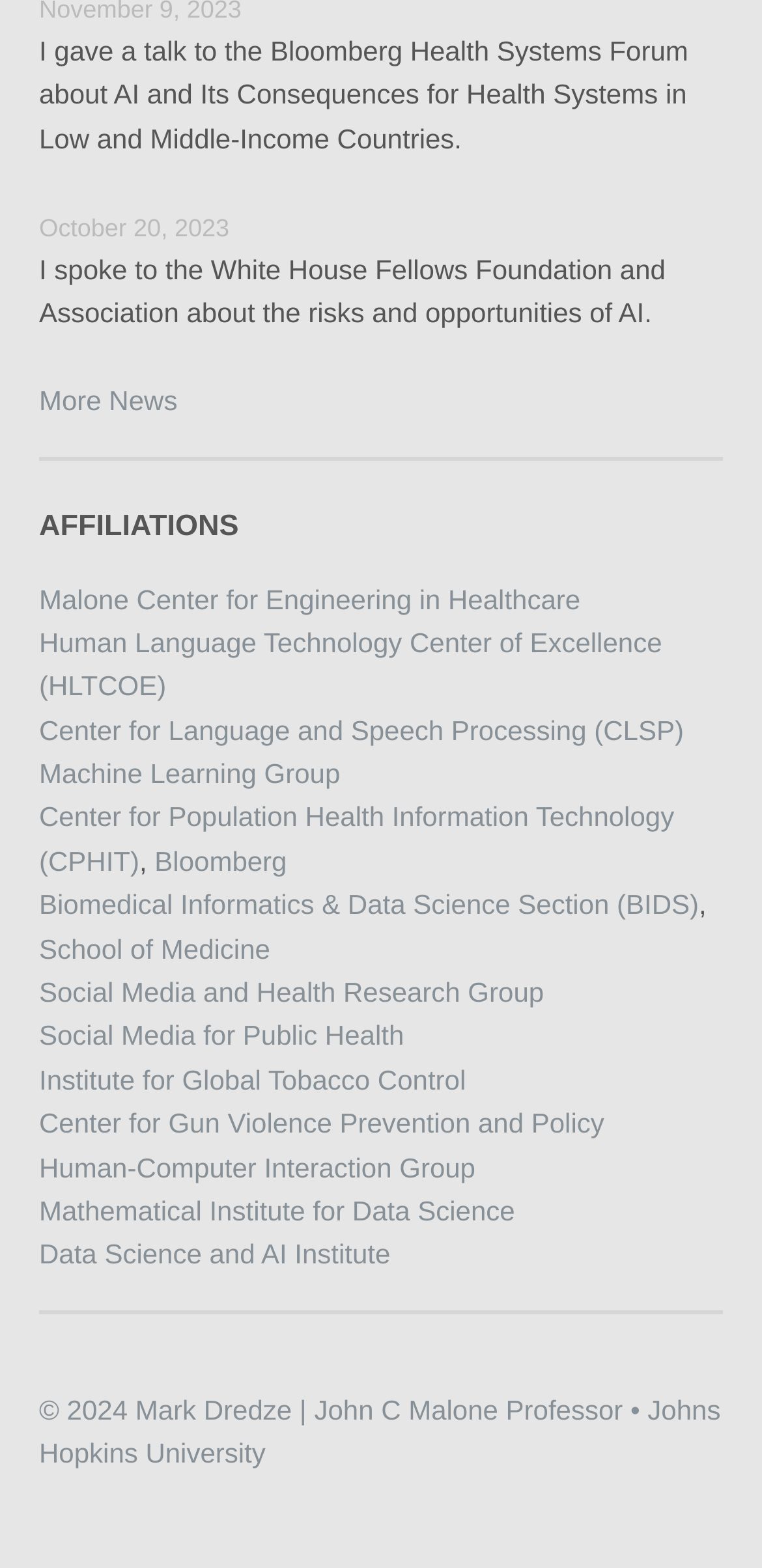What is the title of the professor?
Ensure your answer is thorough and detailed.

The answer can be found in the StaticText element with the text '| John C Malone Professor • Johns Hopkins University' which is located at the bottom of the webpage, next to the link element with the text 'Mark Dredze'.